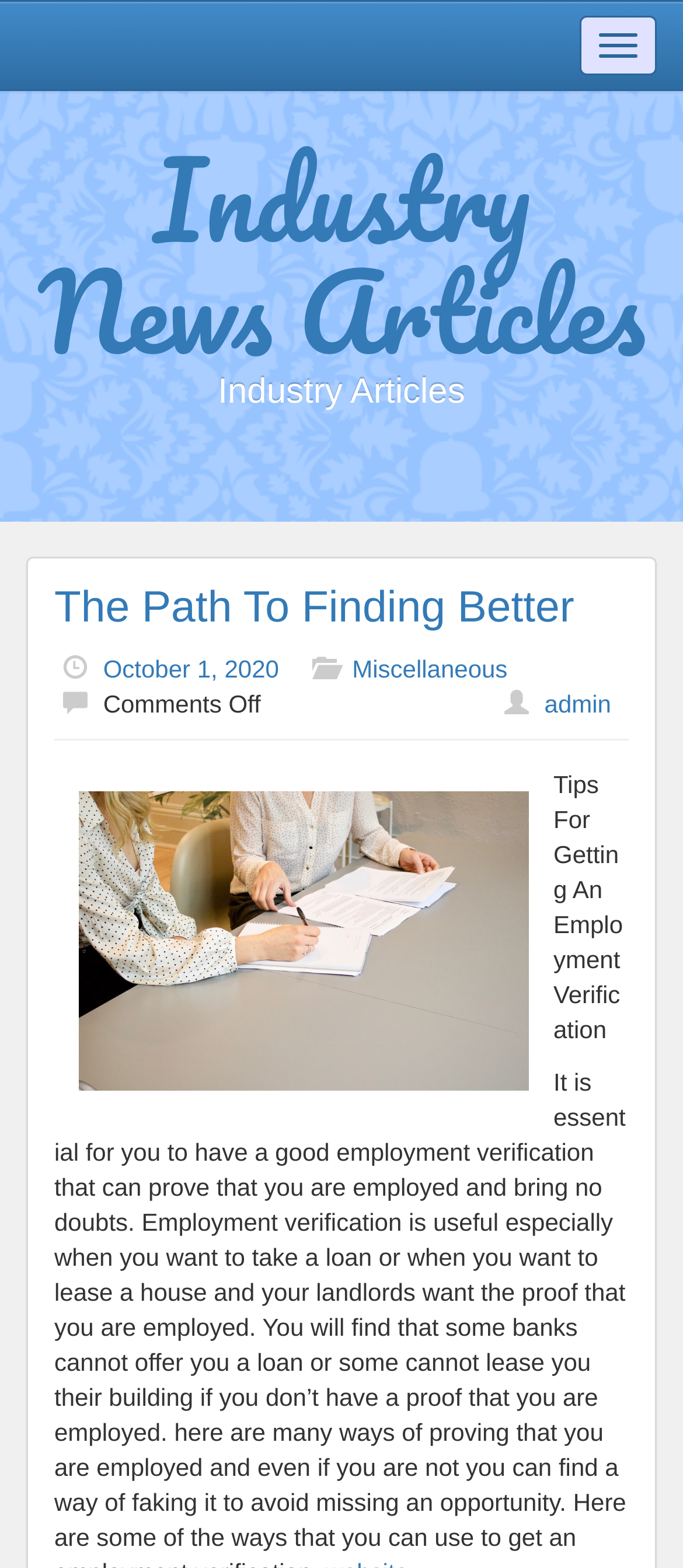What is the date of the article?
Using the details from the image, give an elaborate explanation to answer the question.

I found the date of the article by looking at the link 'October 1, 2020' located at [0.151, 0.417, 0.408, 0.435], which is likely to be the date of the article.